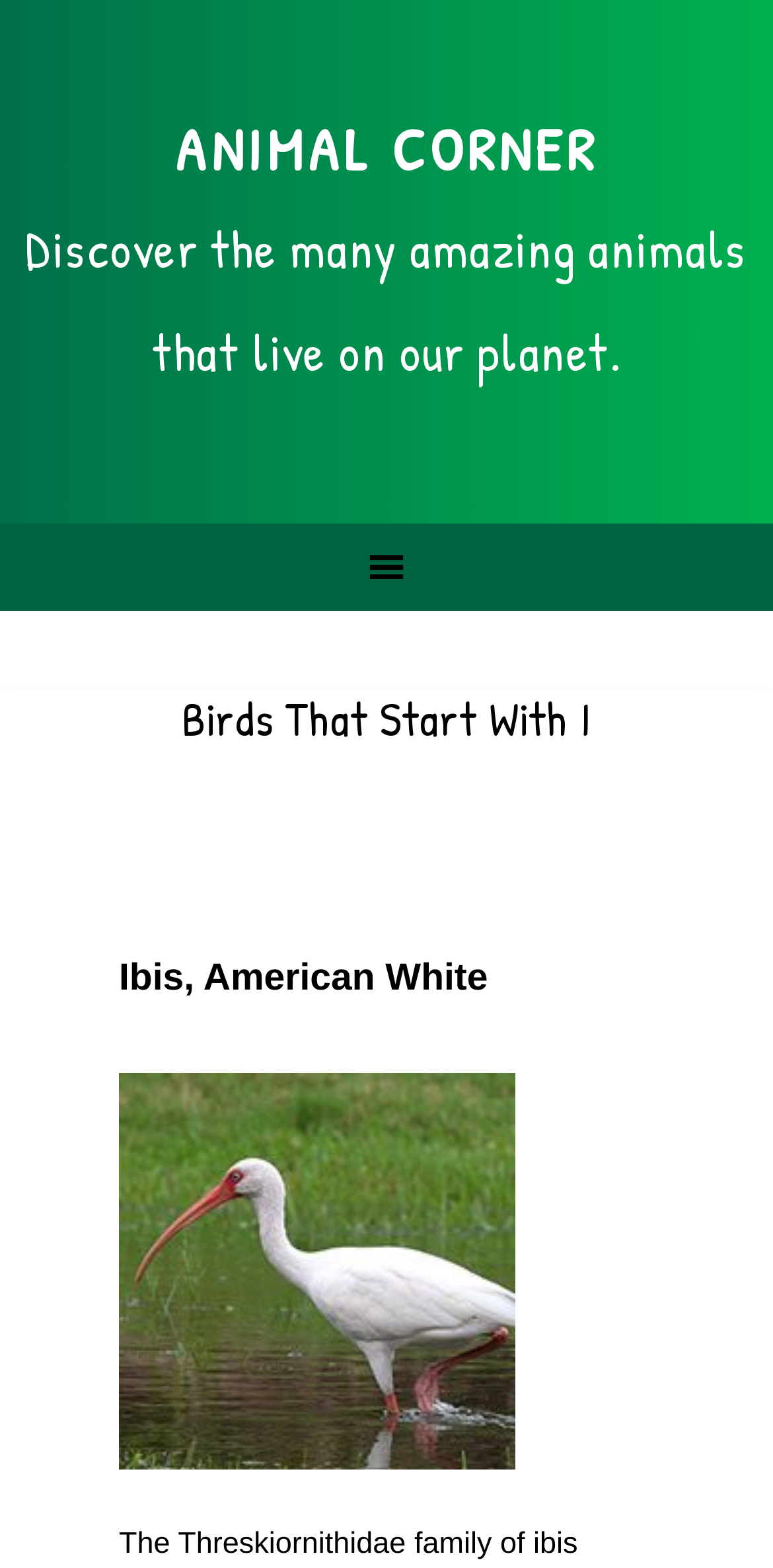Generate a detailed explanation of the webpage's features and information.

The webpage is about birds that start with the letter I, featuring a collection of species. At the top, there is a prominent link to "ANIMAL CORNER" situated roughly in the middle of the page. Below this link, a brief introductory text reads, "Discover the many amazing animals that live on our planet." 

A navigation menu labeled "Main" is located below the introductory text, spanning the full width of the page. Within this menu, a header section contains the title "Birds That Start With I", which is centered horizontally. 

Underneath the header, there is a list of bird species, starting with "Ibis, American White". This list item is accompanied by a corresponding image, situated to its right. The image is identified as "american_white_ibisii-2224093".